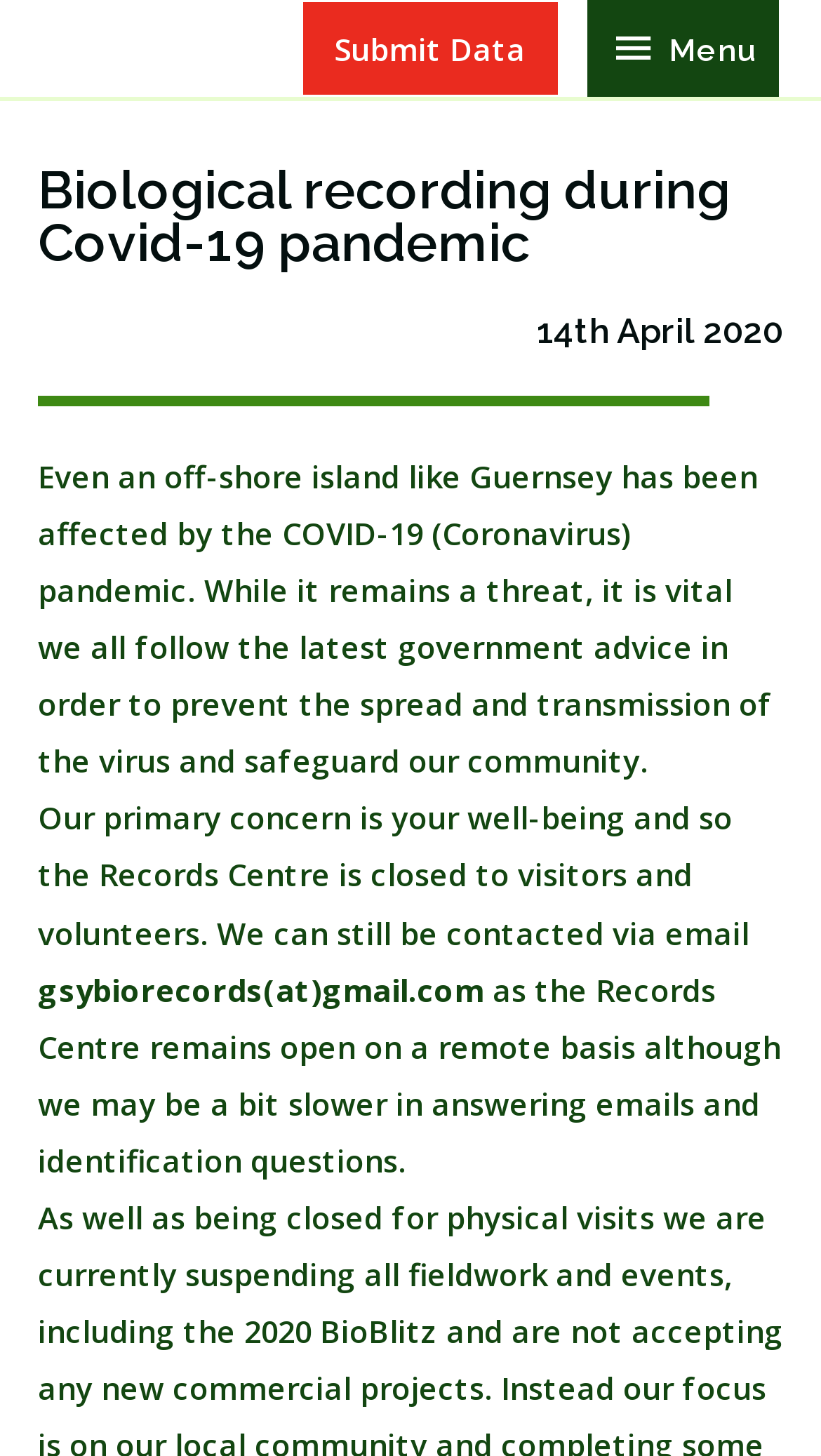What is the Records Centre operating on?
Examine the image closely and answer the question with as much detail as possible.

The Records Centre is operating on a remote basis, although it may be slower in answering emails and identification questions, as stated in the text 'as the Records Centre remains open on a remote basis although we may be a bit slower in answering emails and identification questions.'